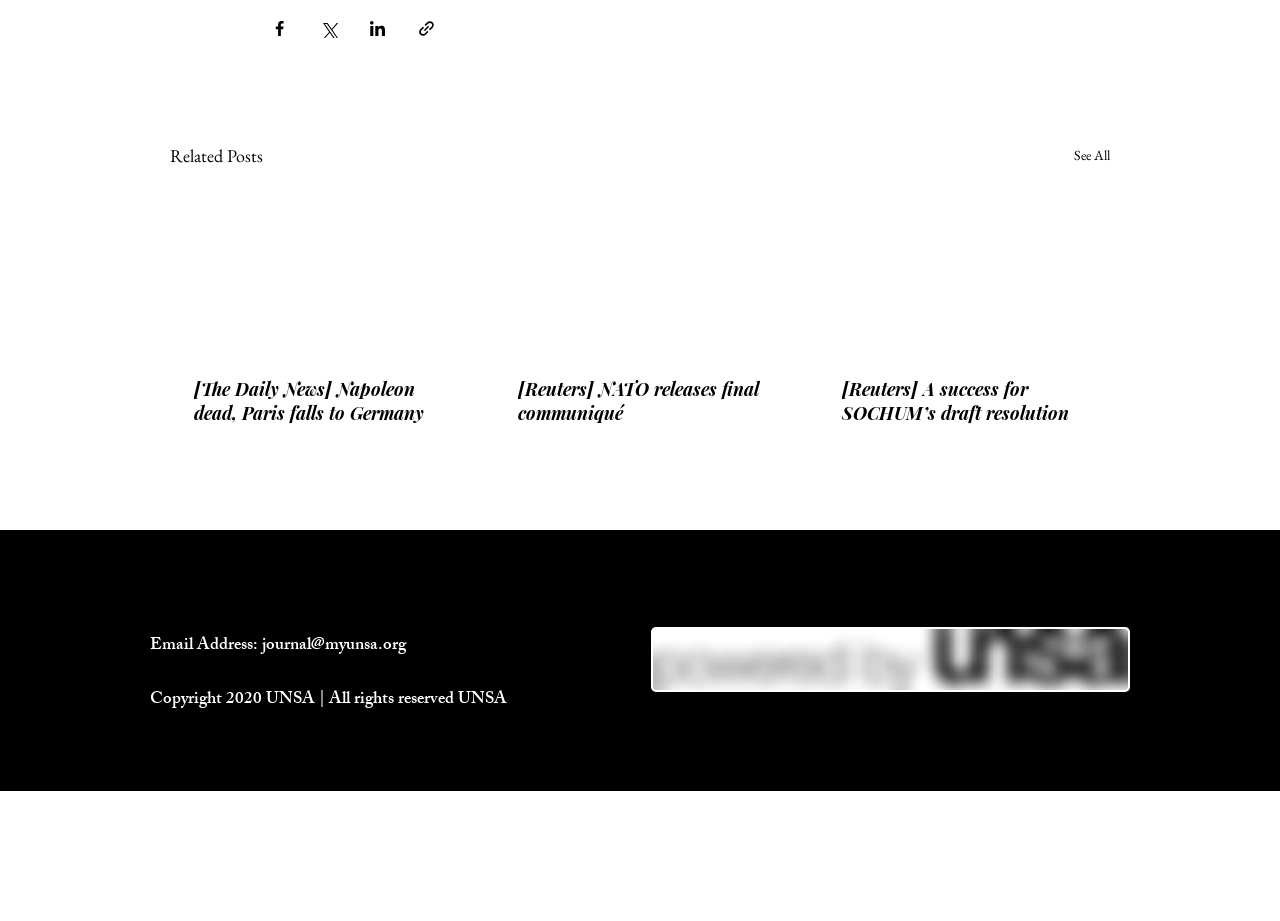What is the title of the first related post?
Based on the content of the image, thoroughly explain and answer the question.

The first related post is an article with a link that has the title 'Napoleon dead, Paris falls to Germany', which is from The Daily News.